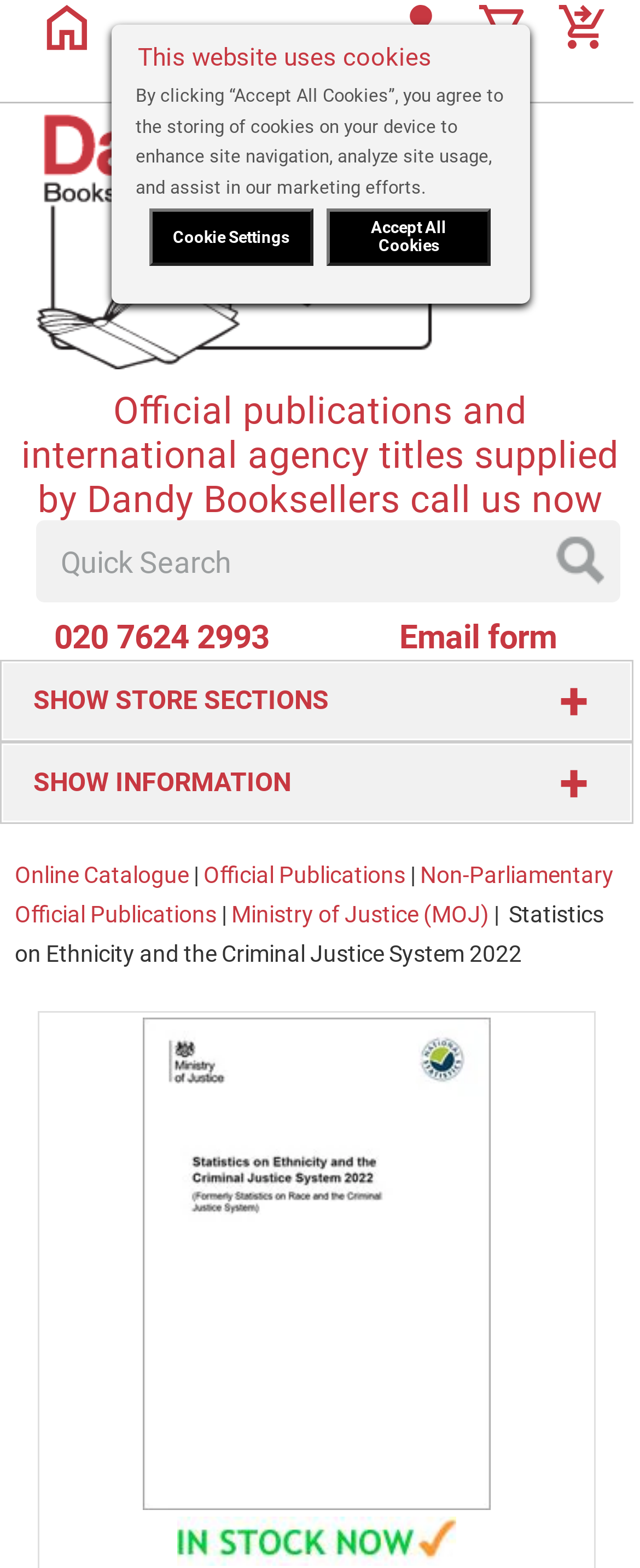Determine the bounding box coordinates of the region that needs to be clicked to achieve the task: "view online catalogue".

[0.056, 0.226, 0.746, 0.237]